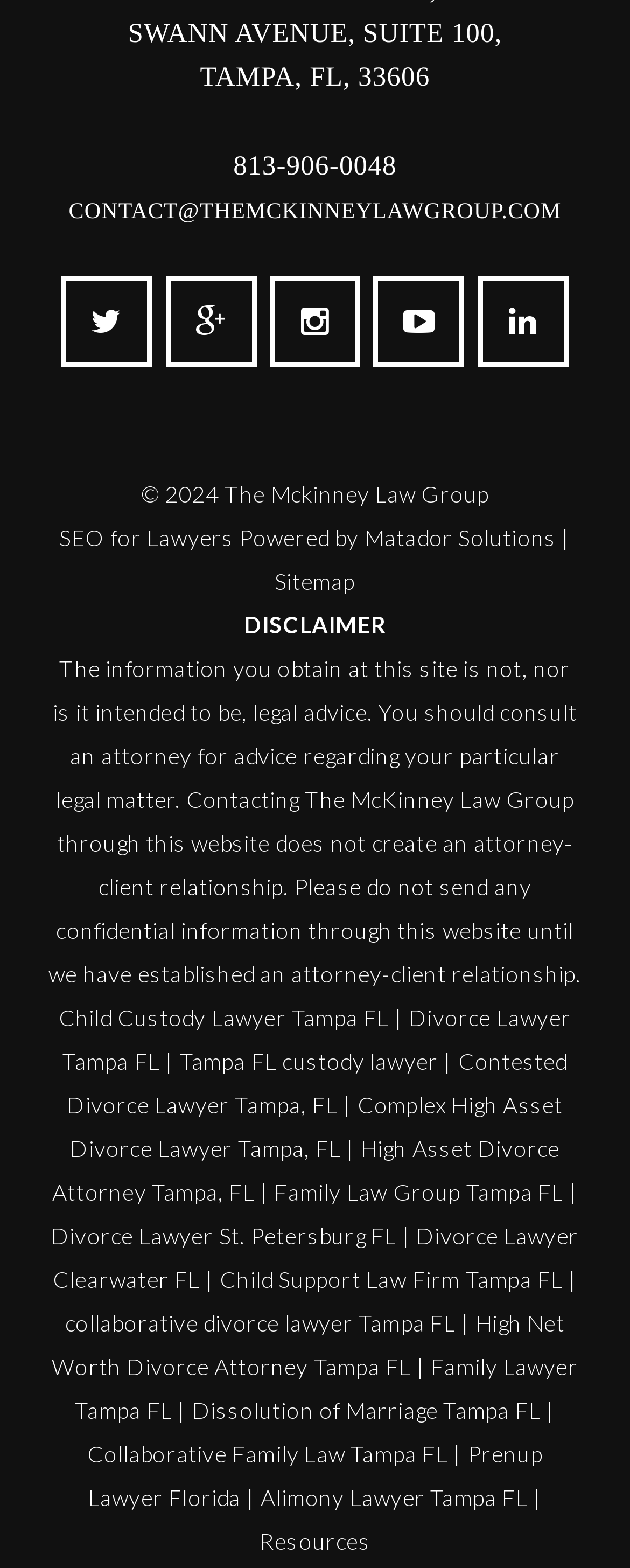Please answer the following question using a single word or phrase: 
What is the address of The McKinney Law Group?

TAMPA, FL, 33606